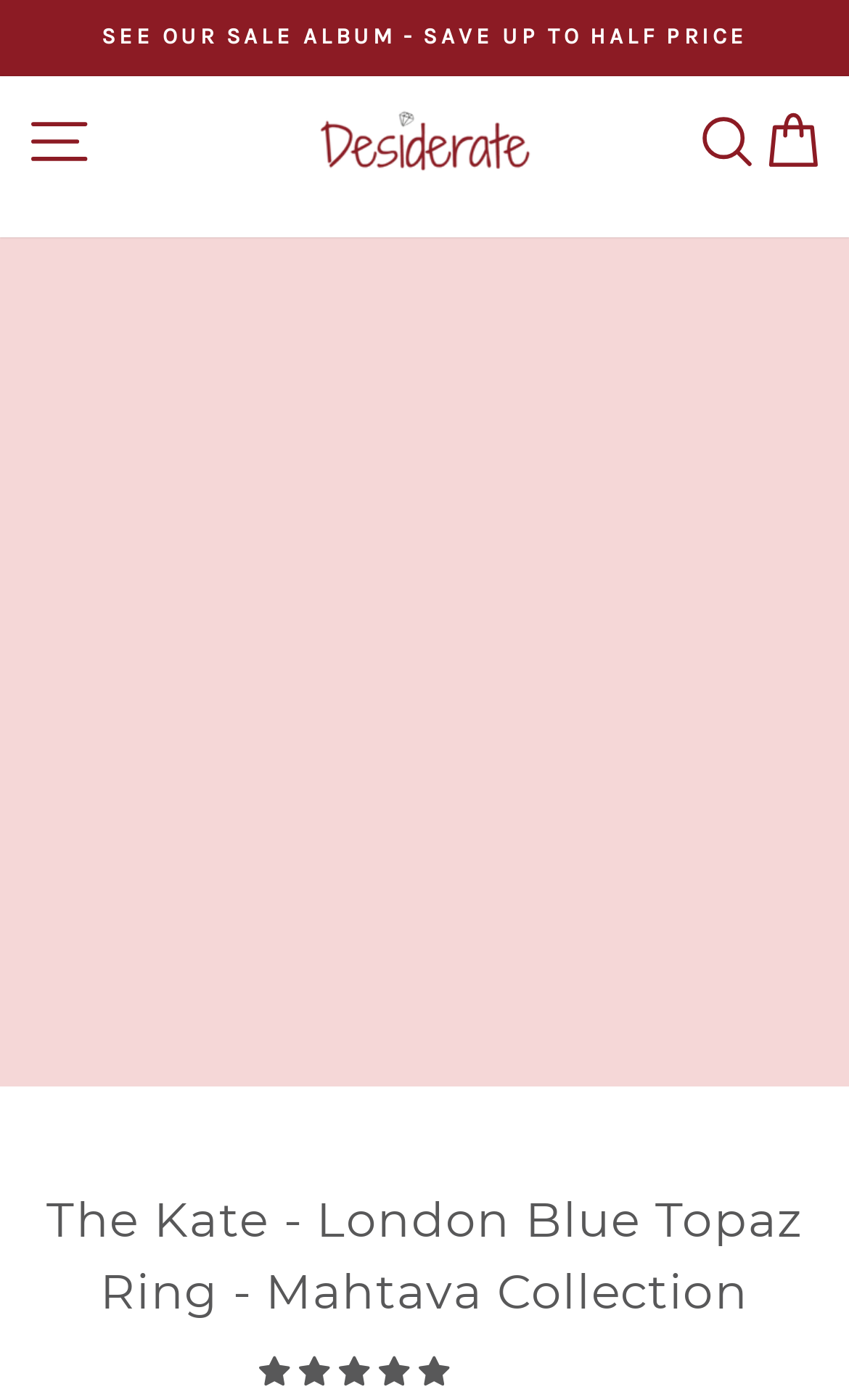Deliver a detailed narrative of the webpage's visual and textual elements.

This webpage is about a specific jewelry product, the London Blue Ring, from Desiderate Jewellery. At the top left corner, there is a "Skip to content" link. Below it, a slideshow control button is located, with a "Pause slideshow" function. Next to it, a prominent link "SEE OUR SALE ALBUM - SAVE UP TO HALF PRICE" is displayed, taking up most of the top section.

On the top right side, there are three links: "Desiderate Logo", "SEARCH", and "CART", which likely open the site navigation, search function, and cart drawer, respectively. The logo image is also present, situated below the "Desiderate Logo" link.

The main content of the page is focused on the product, with a heading "The Kate - London Blue Topaz Ring - Mahtava Collection" located near the bottom of the page. Below the heading, there is a 5-star rating button with a rating of 5.00 stars.